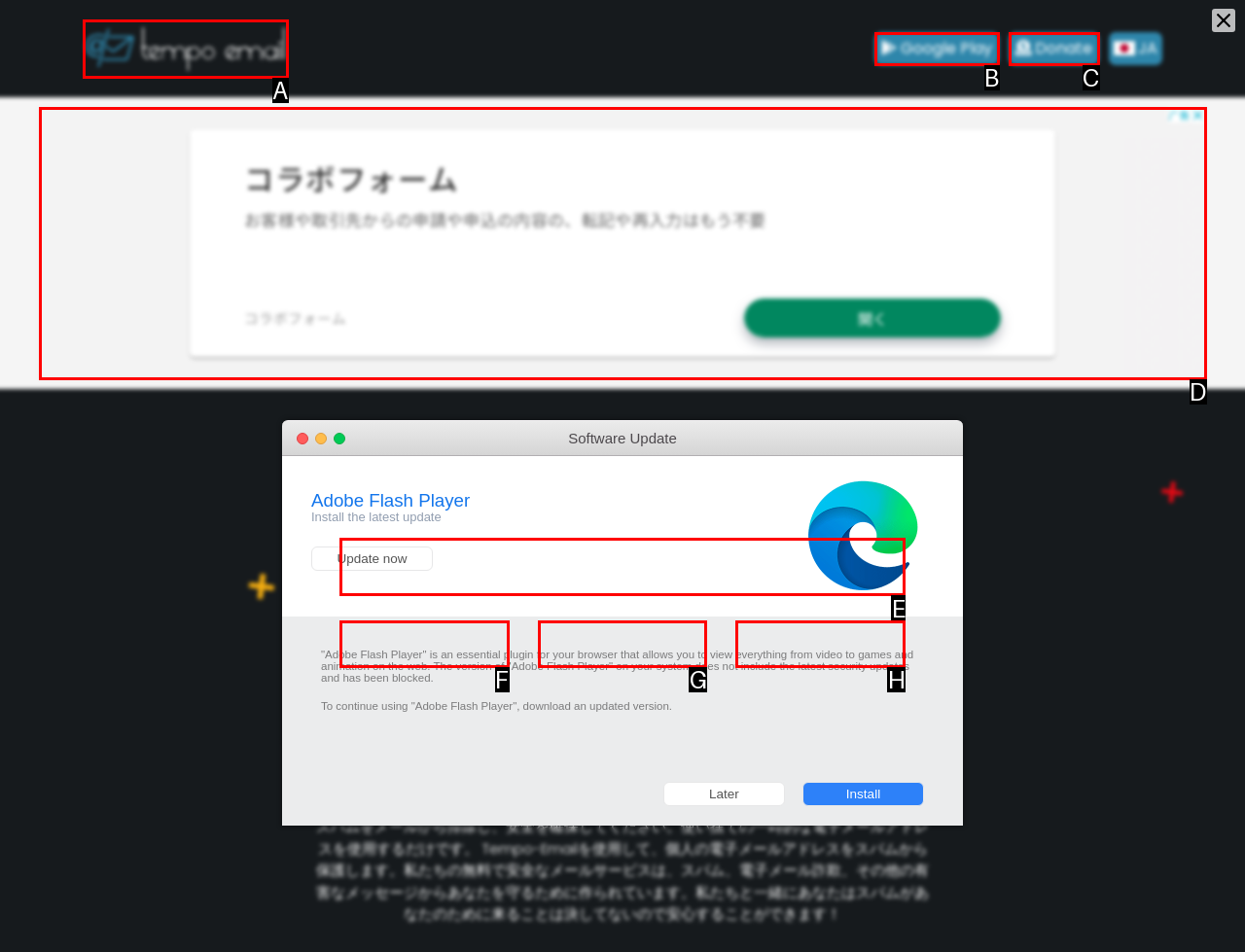Choose the HTML element that needs to be clicked for the given task: generate a fake email address Respond by giving the letter of the chosen option.

E